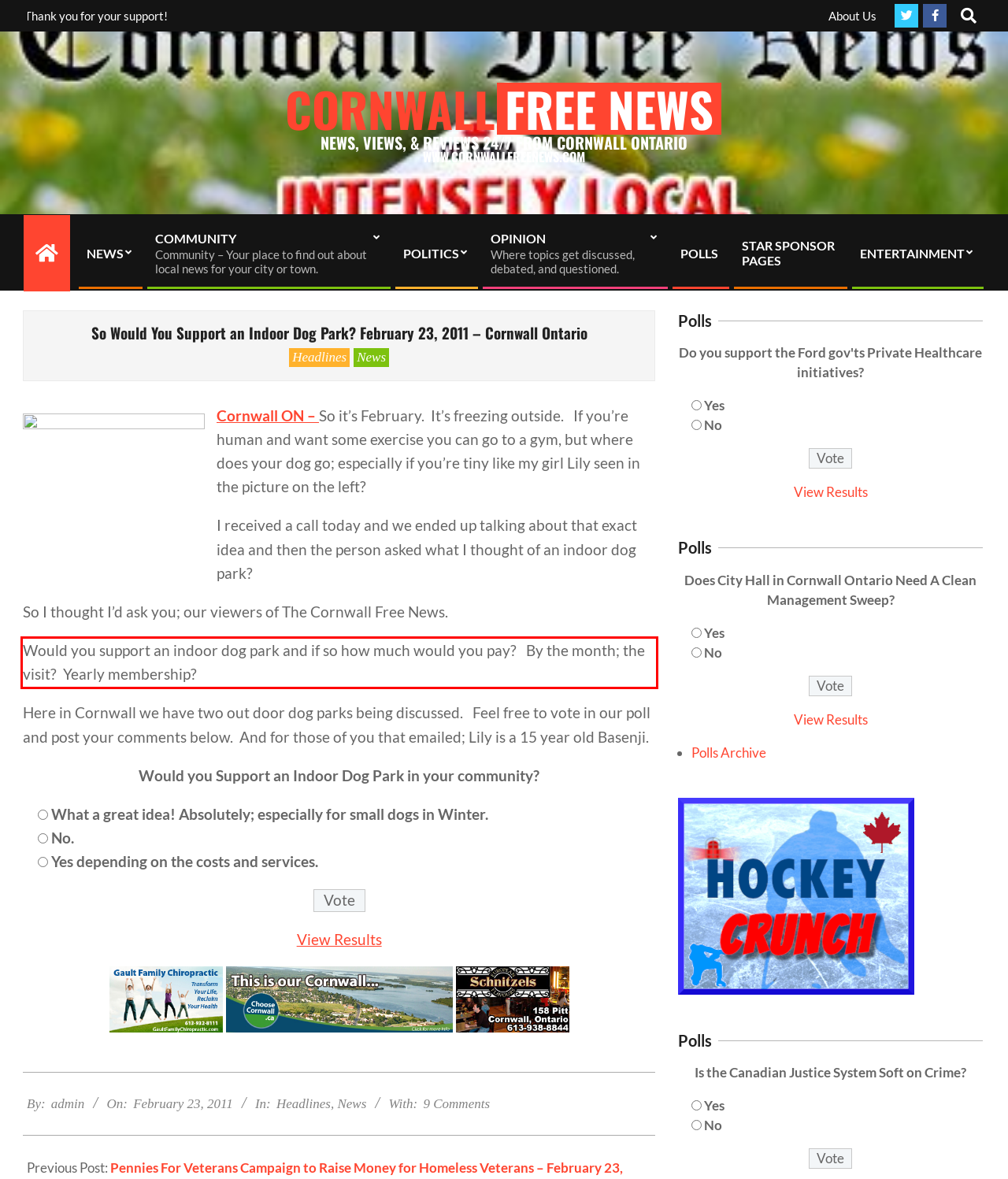Identify the text within the red bounding box on the webpage screenshot and generate the extracted text content.

Would you support an indoor dog park and if so how much would you pay? By the month; the visit? Yearly membership?